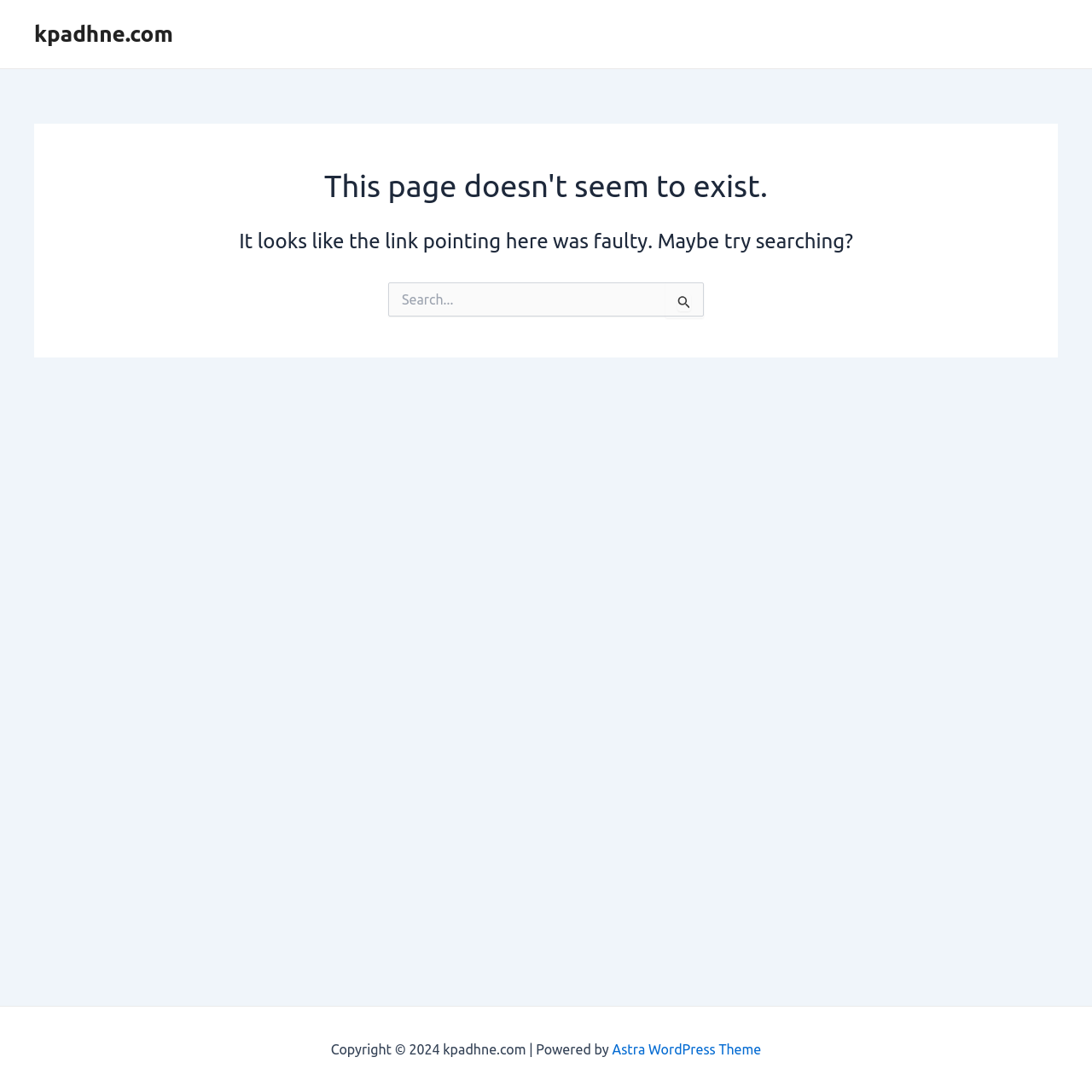Please give a succinct answer using a single word or phrase:
What is the error message on the page?

This page doesn't seem to exist.